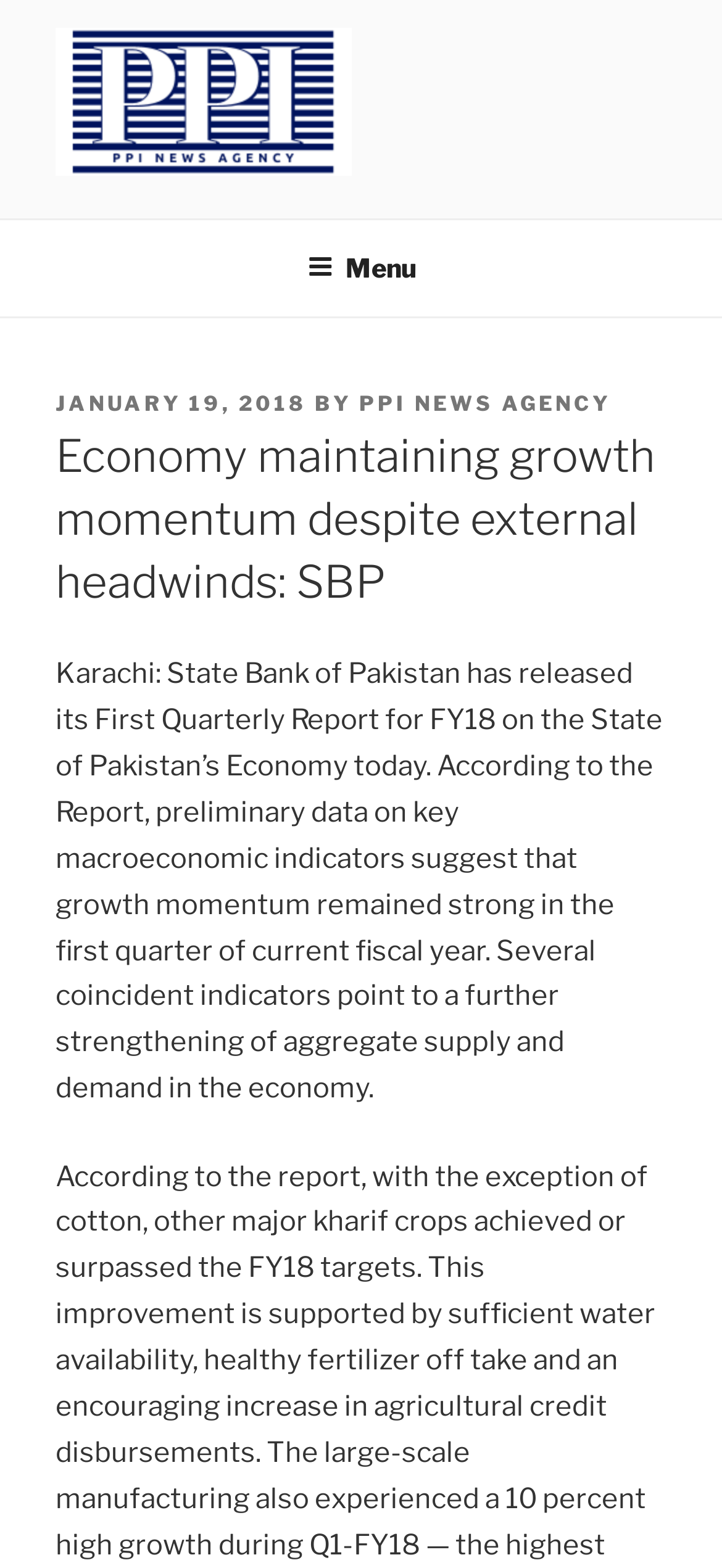Please provide a one-word or phrase answer to the question: 
Who released the First Quarterly Report?

State Bank of Pakistan